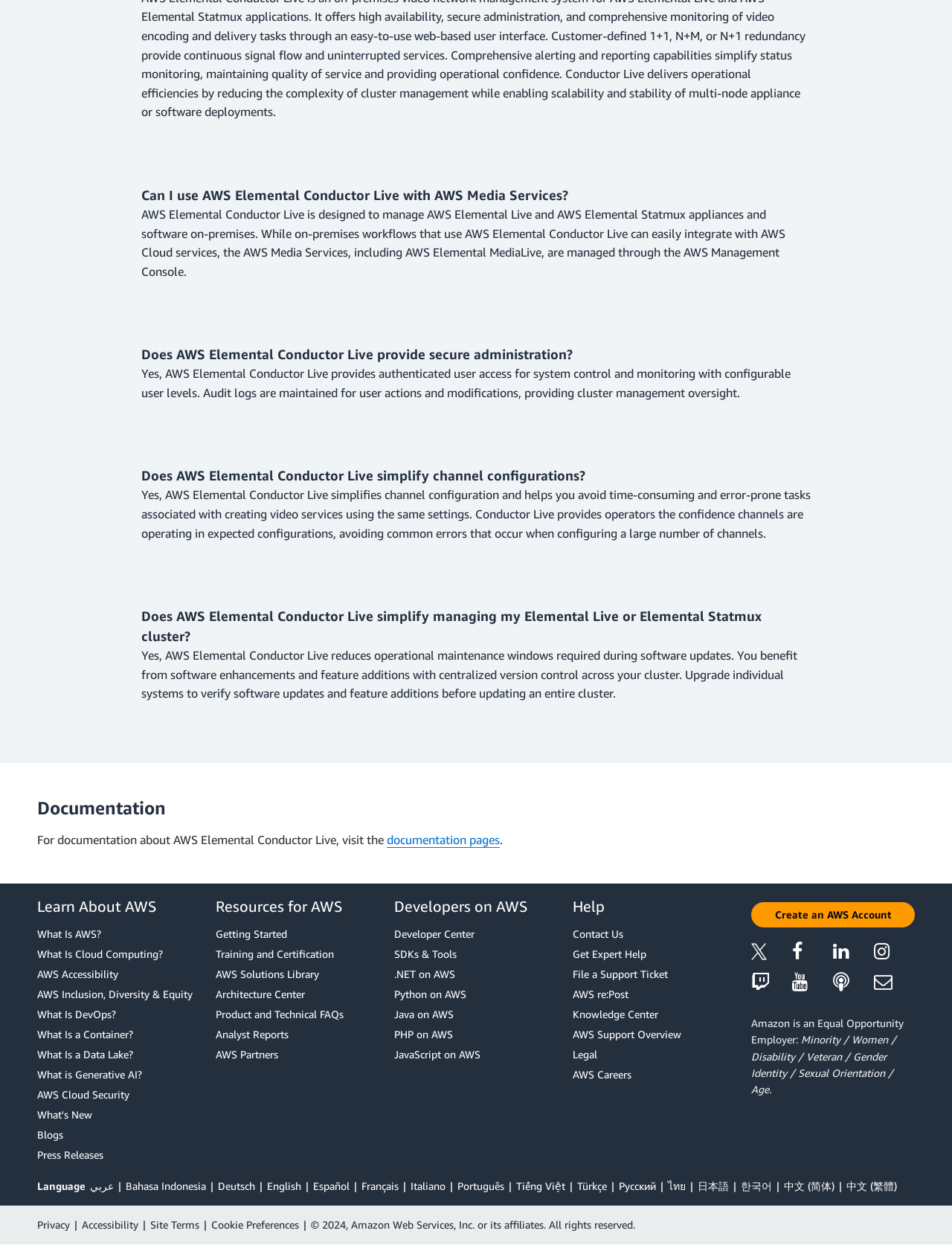What is the last link in the 'Resources for AWS' section?
Using the screenshot, give a one-word or short phrase answer.

Analyst Reports